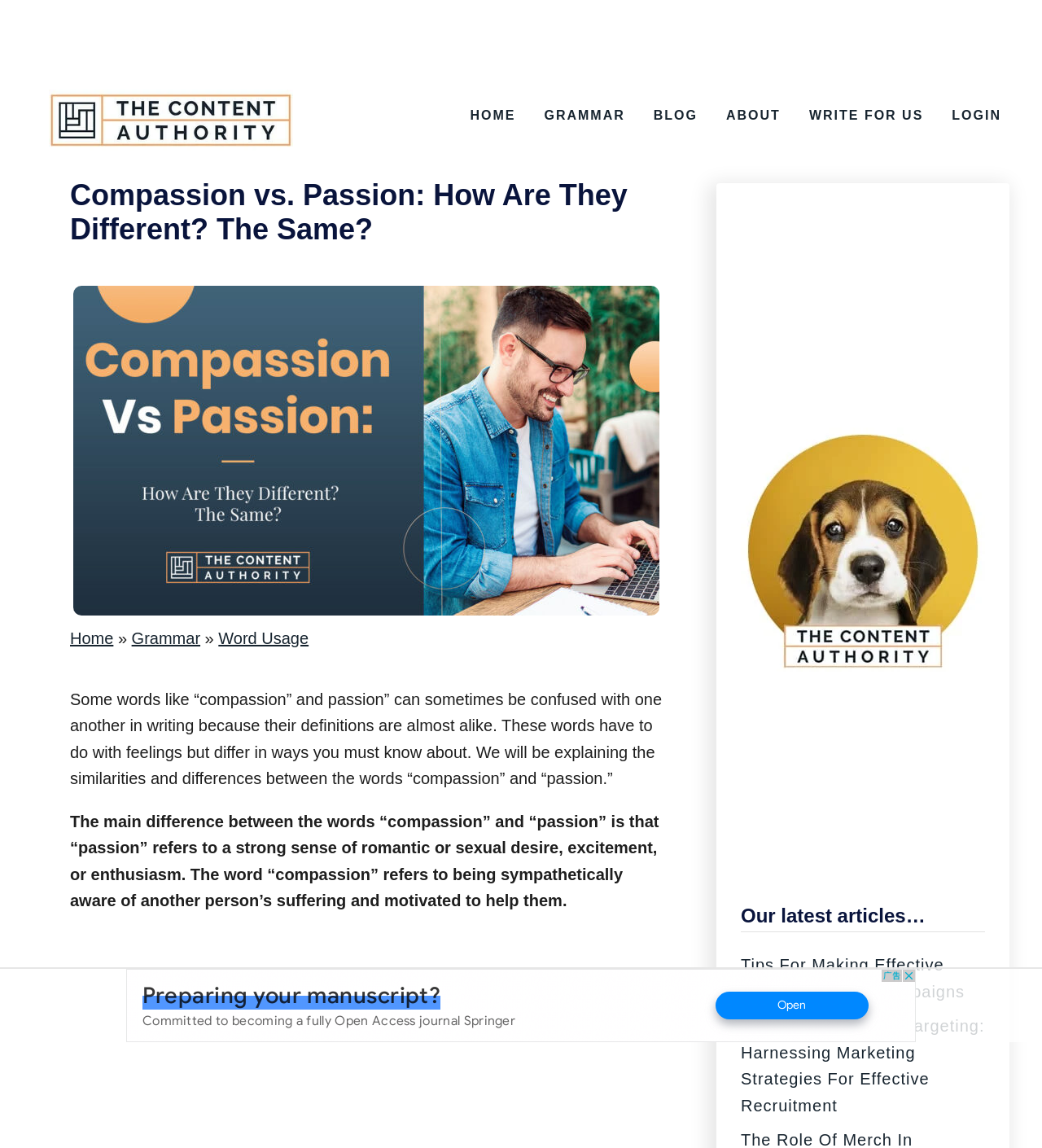What is the name of the website?
Using the visual information, answer the question in a single word or phrase.

The Content Authority